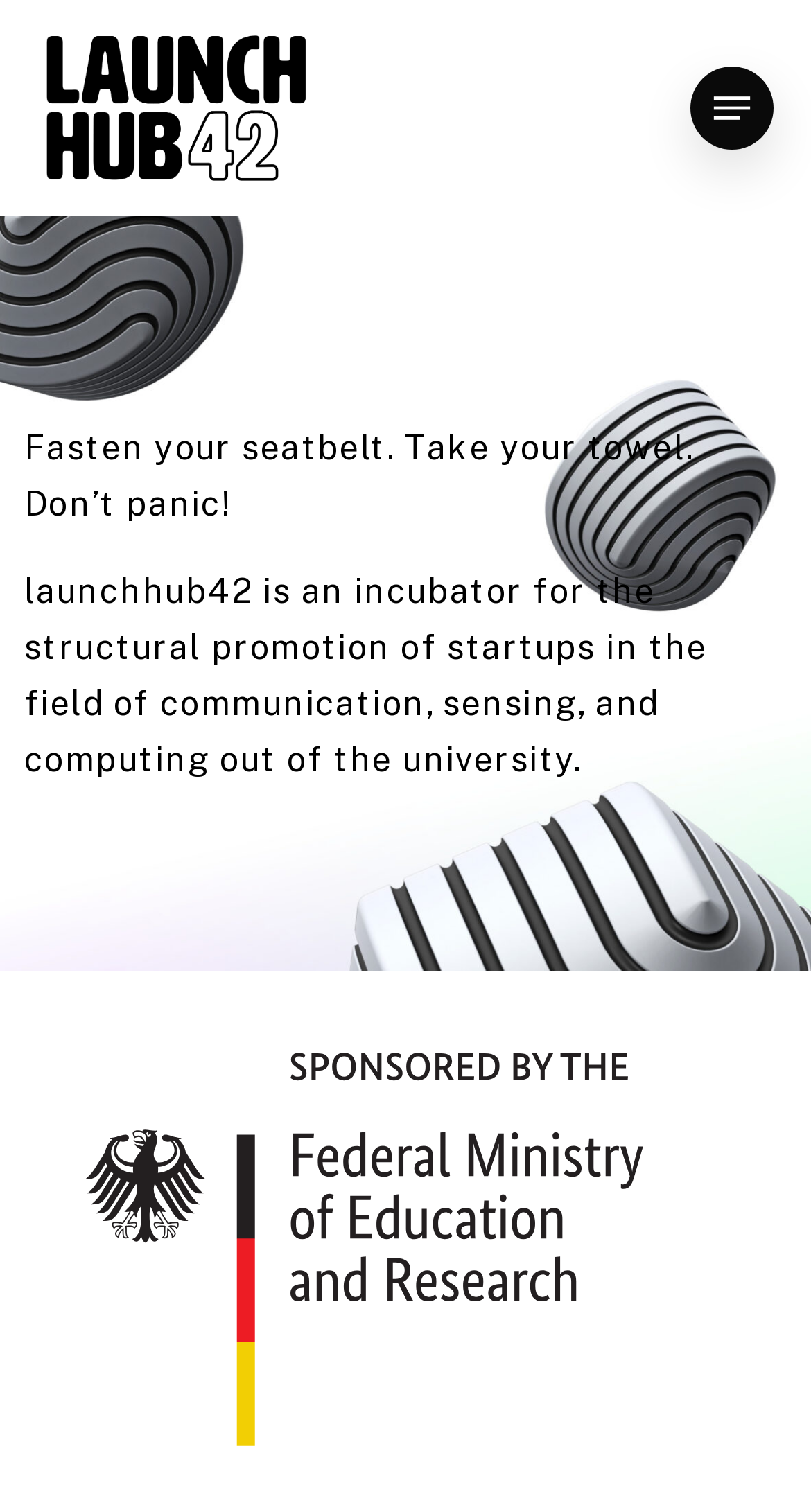Could you please study the image and provide a detailed answer to the question:
What is the purpose of launchhub42?

Based on the webpage content, specifically the second heading, it is clear that launchhub42 is an incubator for the structural promotion of startups in the field of communication, sensing, and computing out of the university.